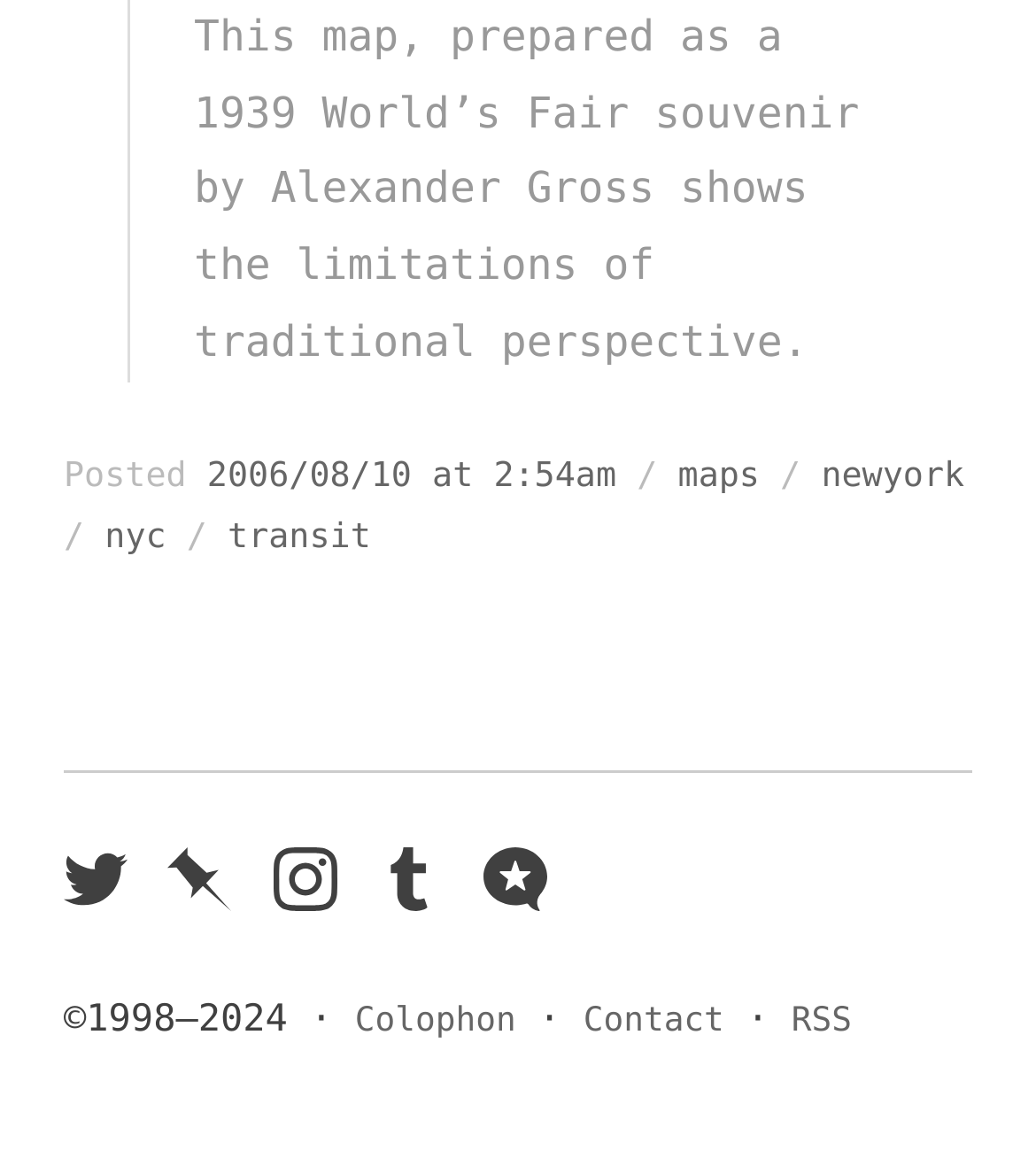From the webpage screenshot, predict the bounding box of the UI element that matches this description: "Instagram".

None